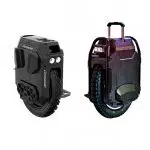Describe every aspect of the image in detail.

The image features a side-by-side comparison of two electric unicycles, showcasing their distinct designs. On the left, we have the Sherman Max, characterized by its robust build and advanced features, designed for durability and high performance. Its sleek black exterior suggests power and stability for various riding conditions. On the right is the Extreme Bull Commander, notable for its modern aesthetic, which includes a convenient handle at the top for easy transport. This unicycle highlights various enhancements that cater to comfort and user-friendliness, making it an appealing option for both casual and serious riders. This visual representation is part of a detailed comparison to help riders choose between these two popular models in the electric unicycle market.